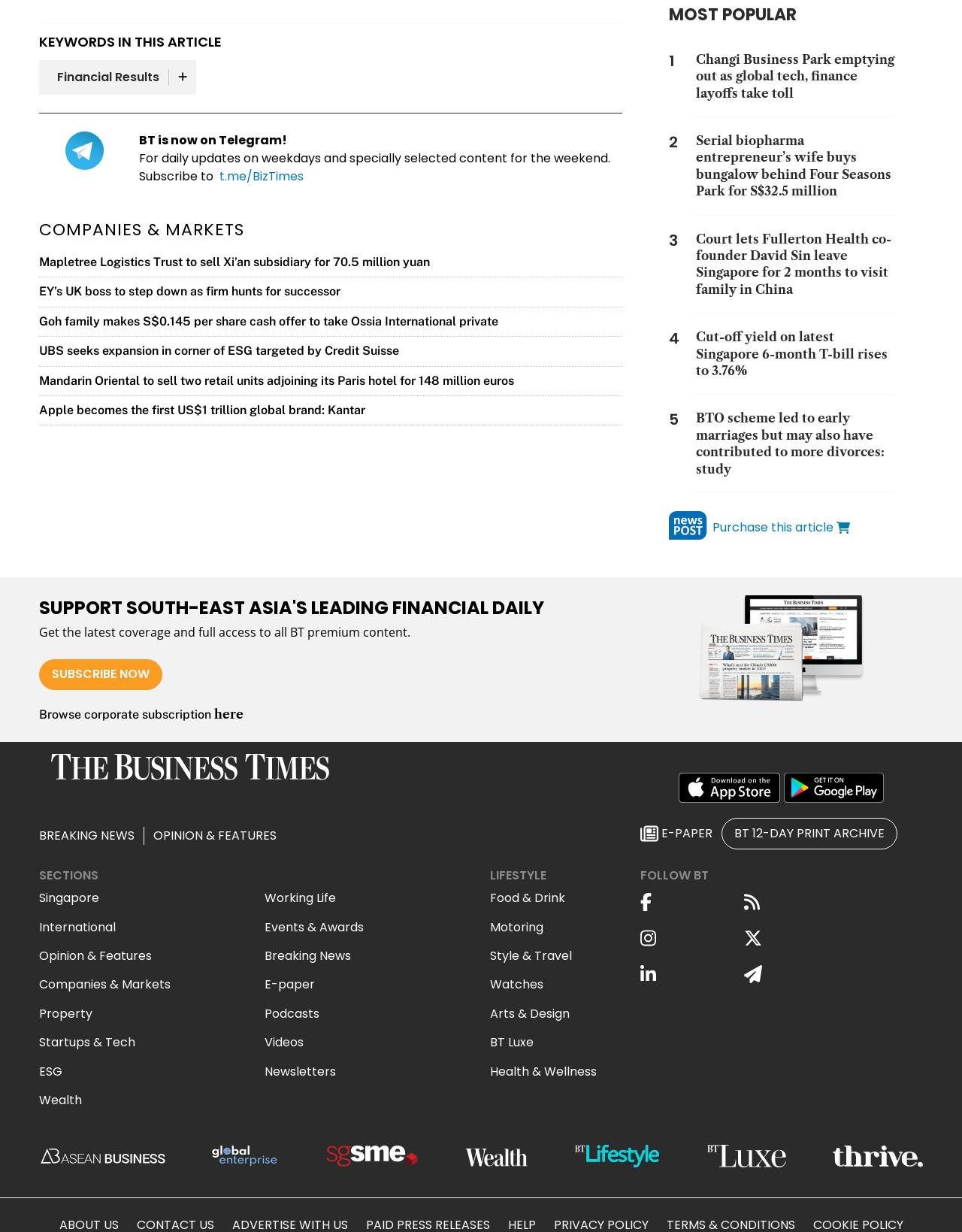Identify the bounding box coordinates of the element to click to follow this instruction: 'Subscribe to Telegram channel'. Ensure the coordinates are four float values between 0 and 1, provided as [left, top, right, bottom].

[0.228, 0.136, 0.316, 0.15]